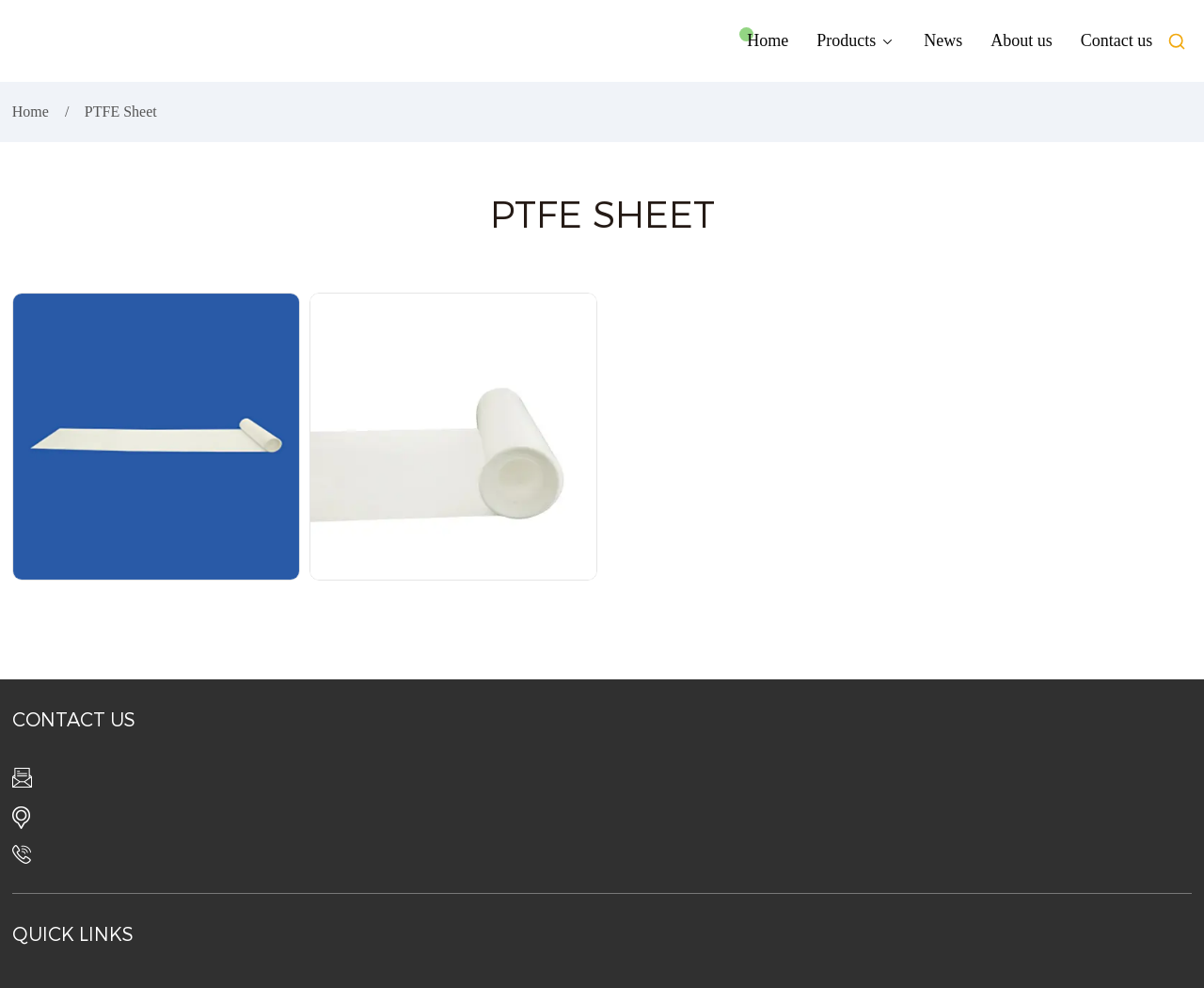How many images are on the webpage?
Based on the image, provide your answer in one word or phrase.

4